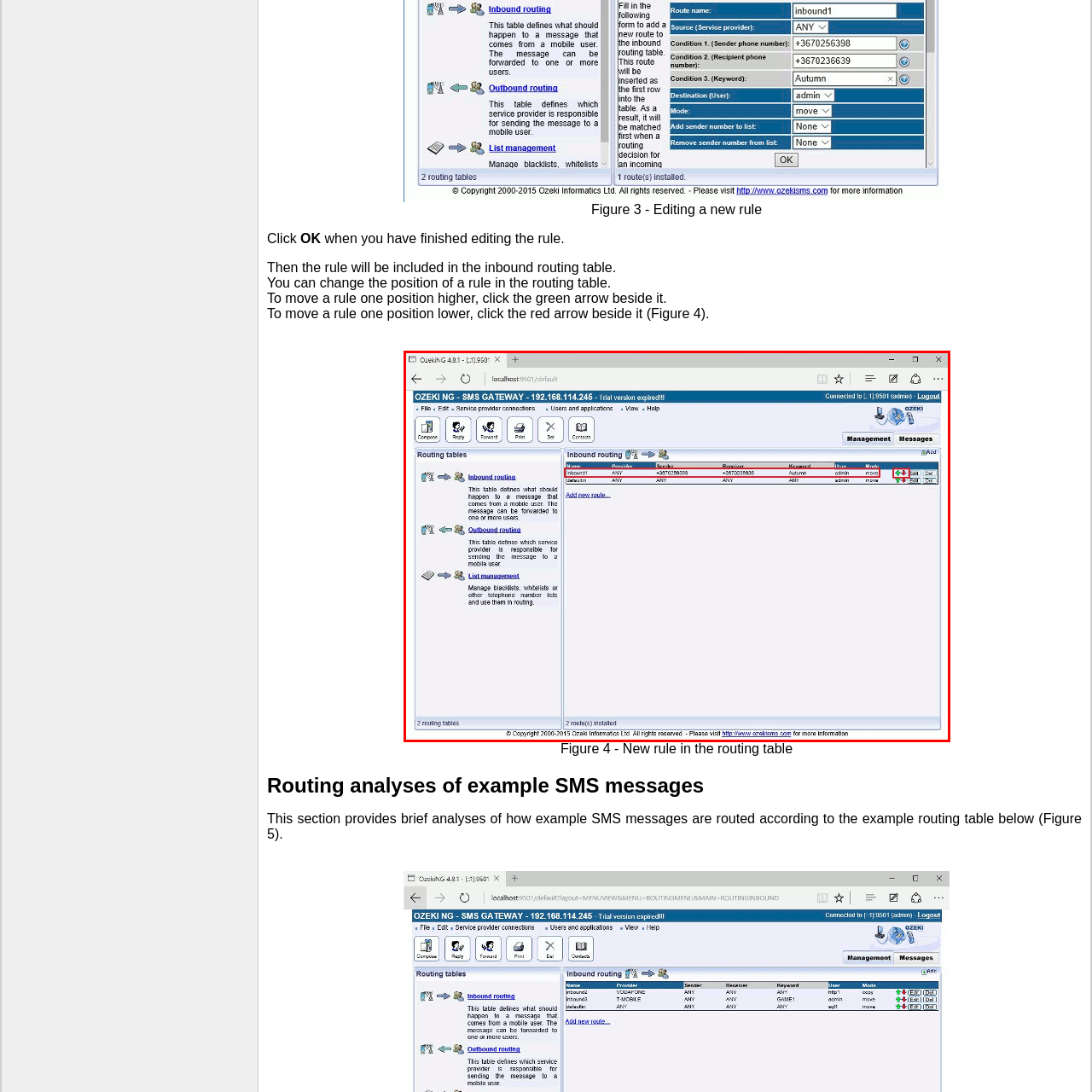Look closely at the image within the red-bordered box and thoroughly answer the question below, using details from the image: Why is the display labeled as 'trial version expired'?

The question asks why the display is labeled as 'trial version expired'. The caption explains that the display is part of a trial version, and the label is to ensure users are aware of its limitations.